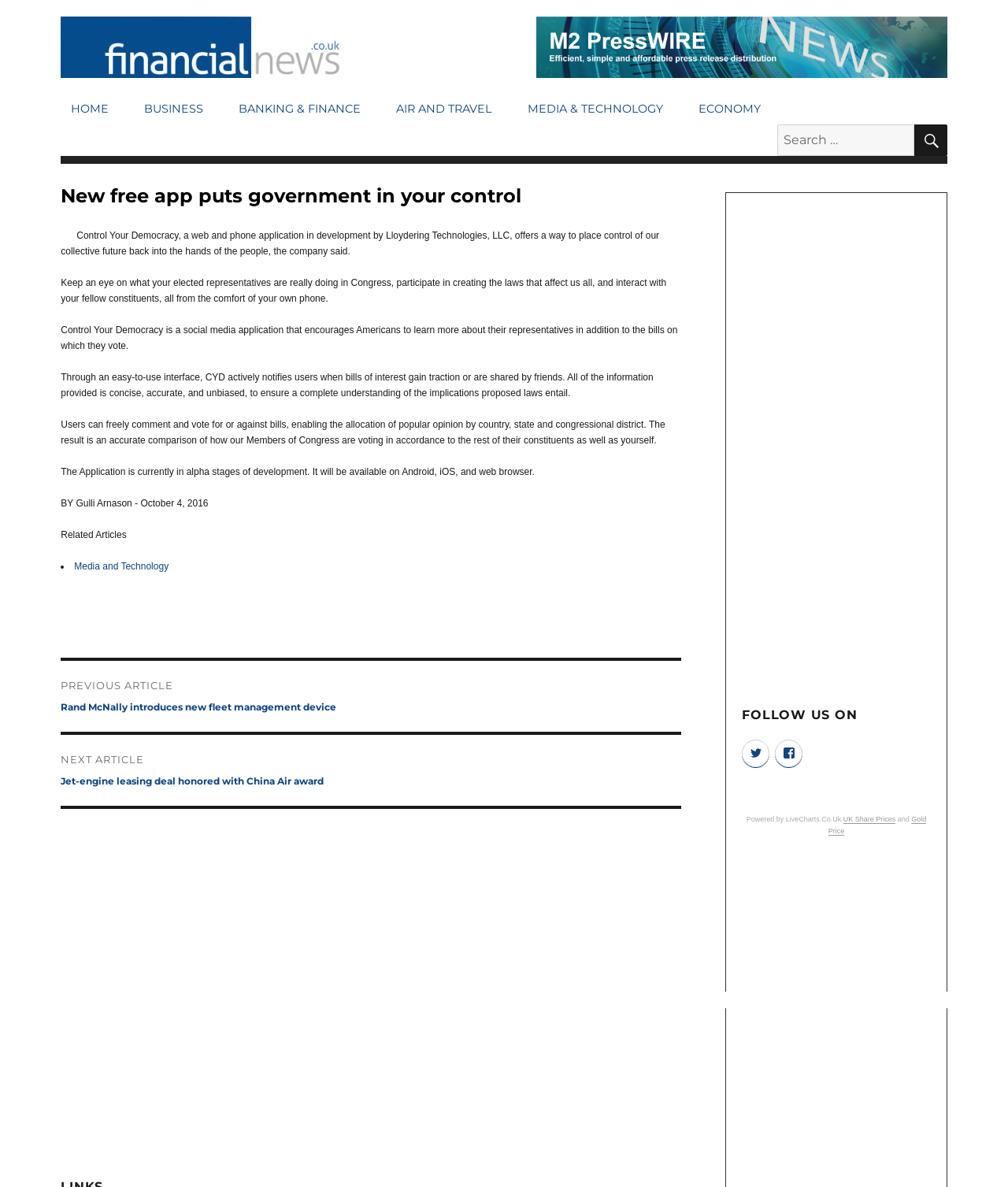Show the bounding box coordinates of the region that should be clicked to follow the instruction: "Search for something."

[0.771, 0.105, 0.907, 0.131]